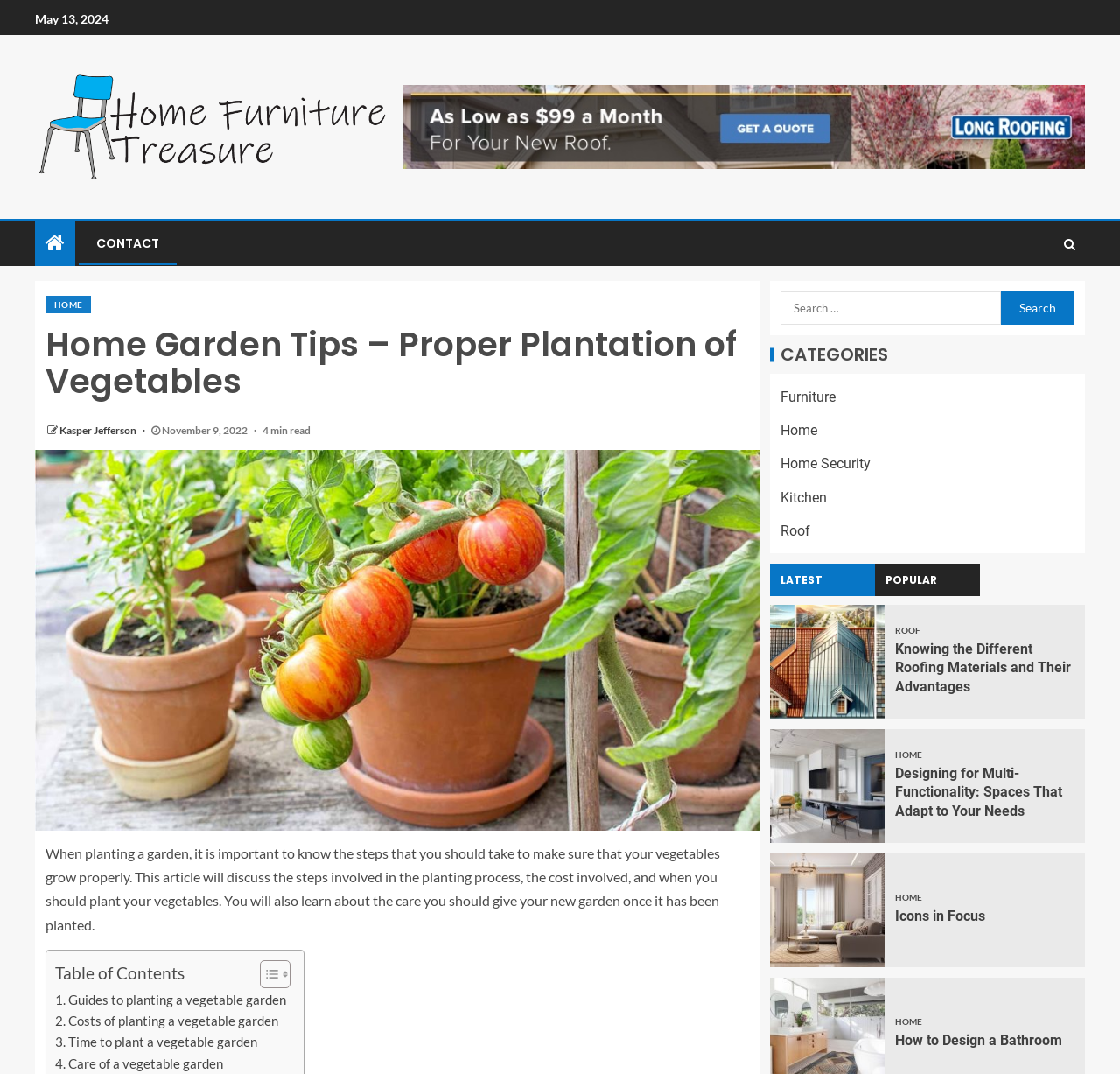Based on the image, please elaborate on the answer to the following question:
What is the date of the latest article?

I found the date of the latest article by looking at the top of the webpage, where it says 'May 13, 2024' in a static text element.